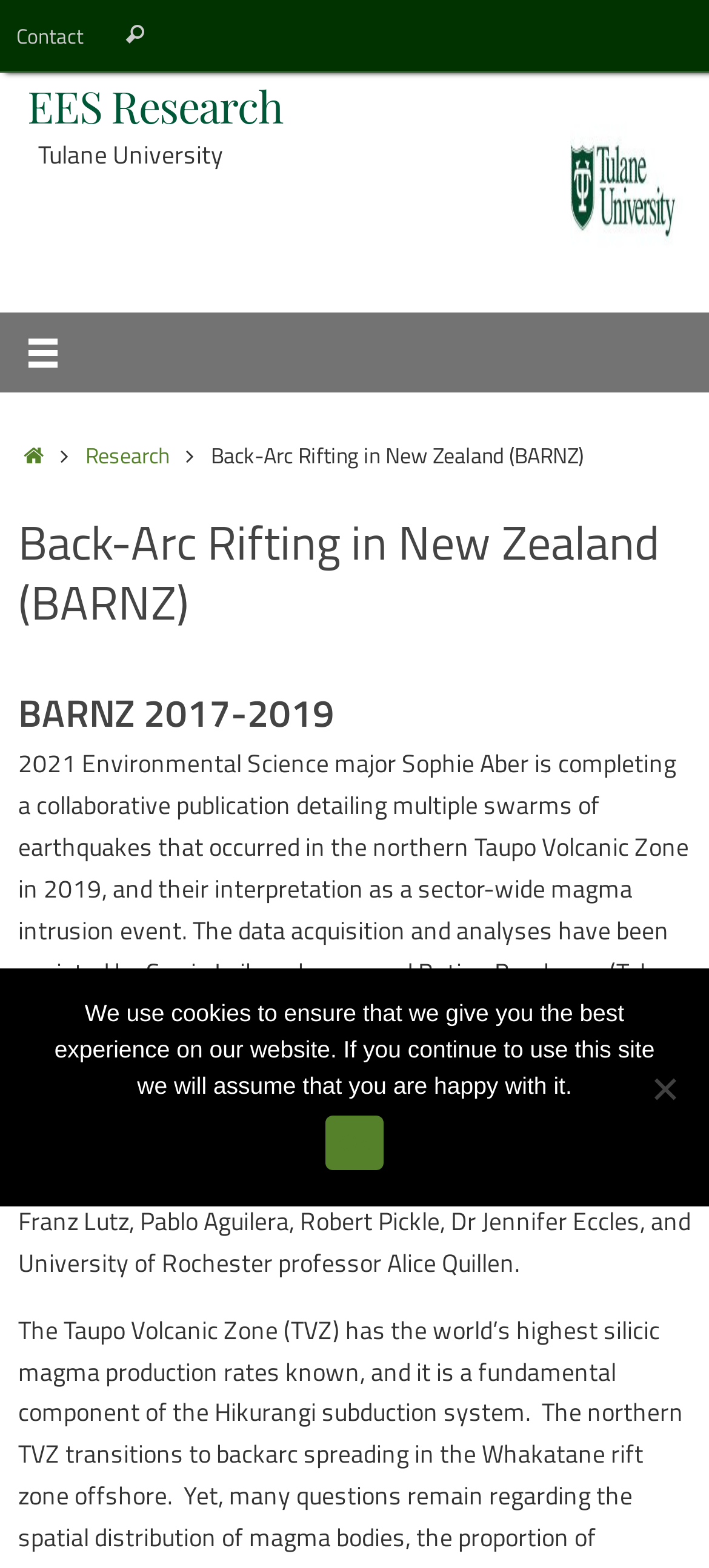Determine the coordinates of the bounding box that should be clicked to complete the instruction: "Go to Contact page". The coordinates should be represented by four float numbers between 0 and 1: [left, top, right, bottom].

[0.013, 0.0, 0.128, 0.046]